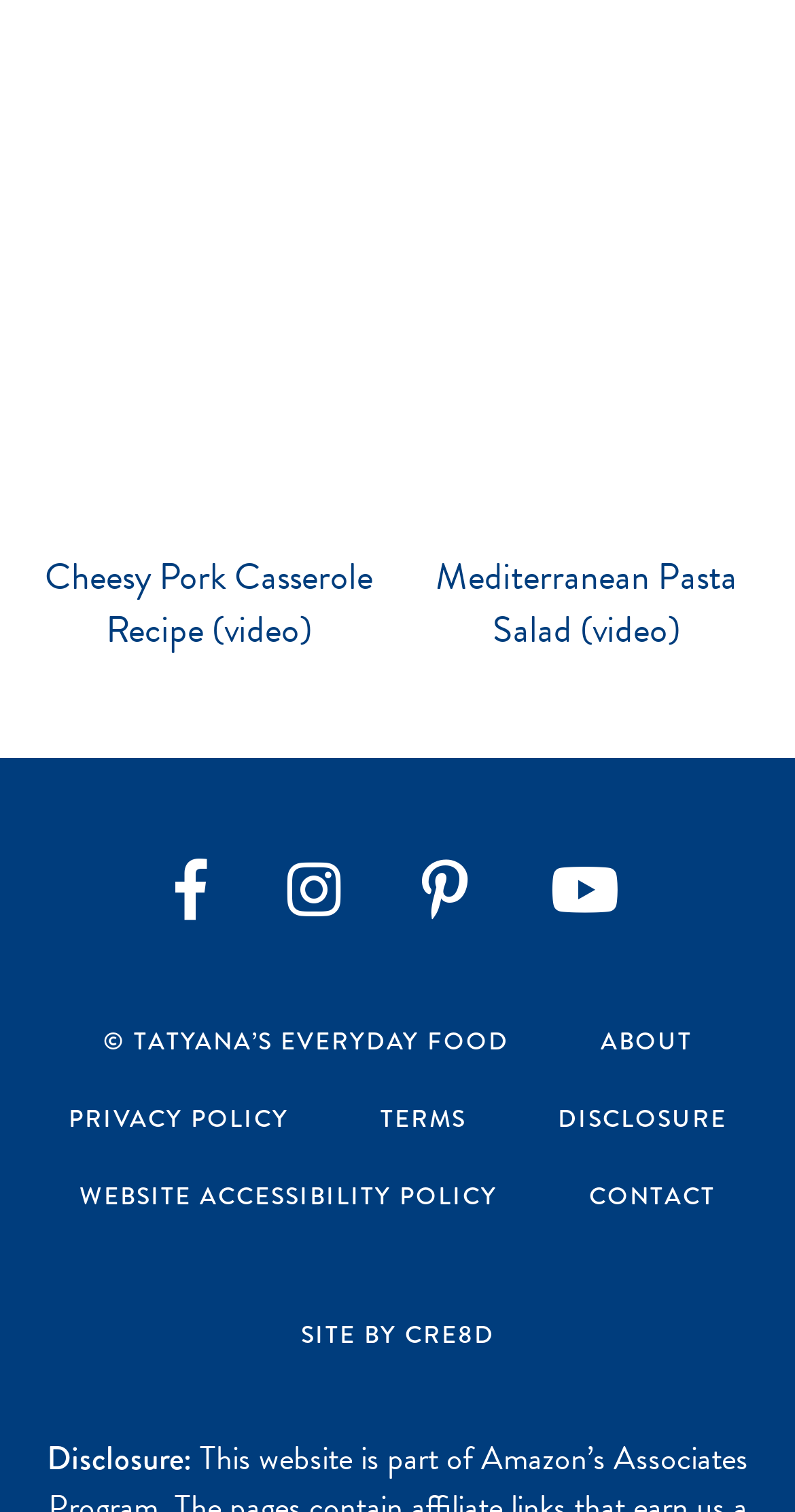What is the name of the first recipe on the webpage?
Please answer the question with as much detail and depth as you can.

The first recipe on the webpage is a link with an image, and the OCR text of the image is 'Cheesy pork casserole recipe with cranberries and pistachios'. The link text is 'Cheesy Pork Casserole Recipe (video)', so the name of the recipe is 'Cheesy Pork Casserole'.